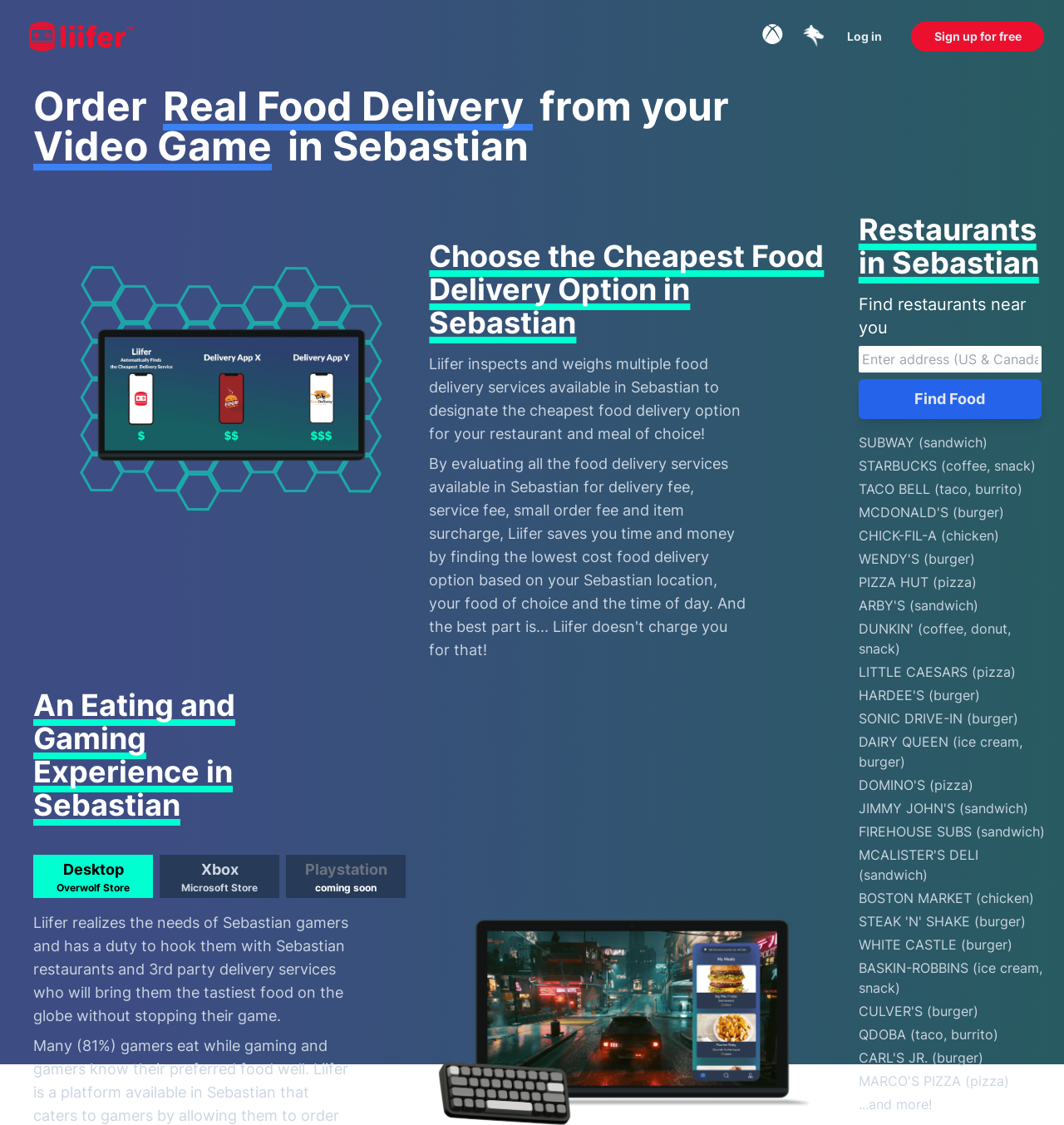Please pinpoint the bounding box coordinates for the region I should click to adhere to this instruction: "Find Food".

[0.807, 0.337, 0.979, 0.373]